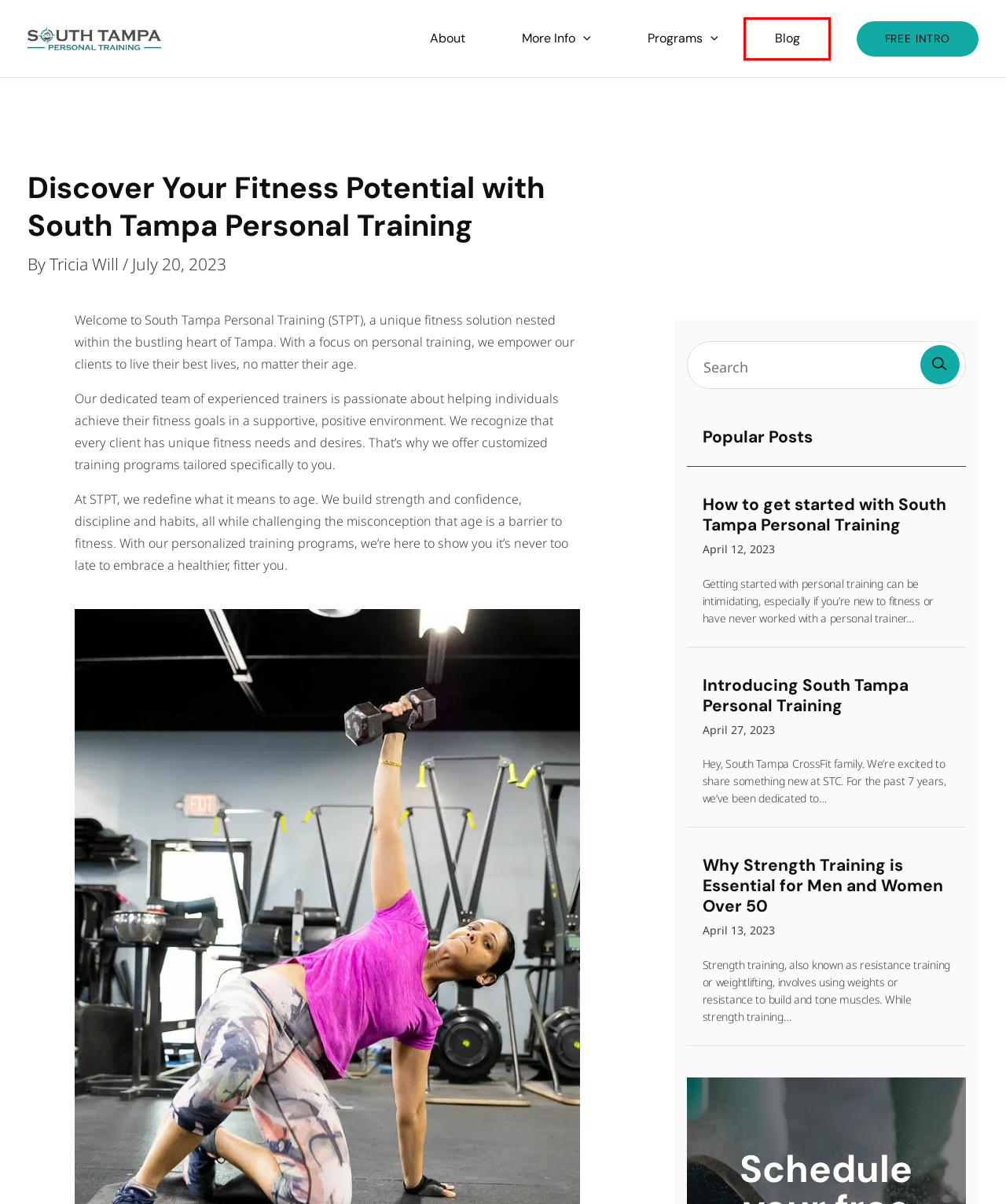Evaluate the webpage screenshot and identify the element within the red bounding box. Select the webpage description that best fits the new webpage after clicking the highlighted element. Here are the candidates:
A. Why Strength Training is Essential for Men and Women Over 50 - South Tampa Personal Training
B. More Info - South Tampa Personal Training
C. Introducing South Tampa Personal Training - South Tampa Personal Training
D. Blog - South Tampa Personal Training
E. About - South Tampa Personal Training
F. Privacy Policy - South Tampa Personal Training
G. How to get started with South Tampa Personal Training - South Tampa Personal Training
H. Top Gym Management Software in 2024 - Kilo

D